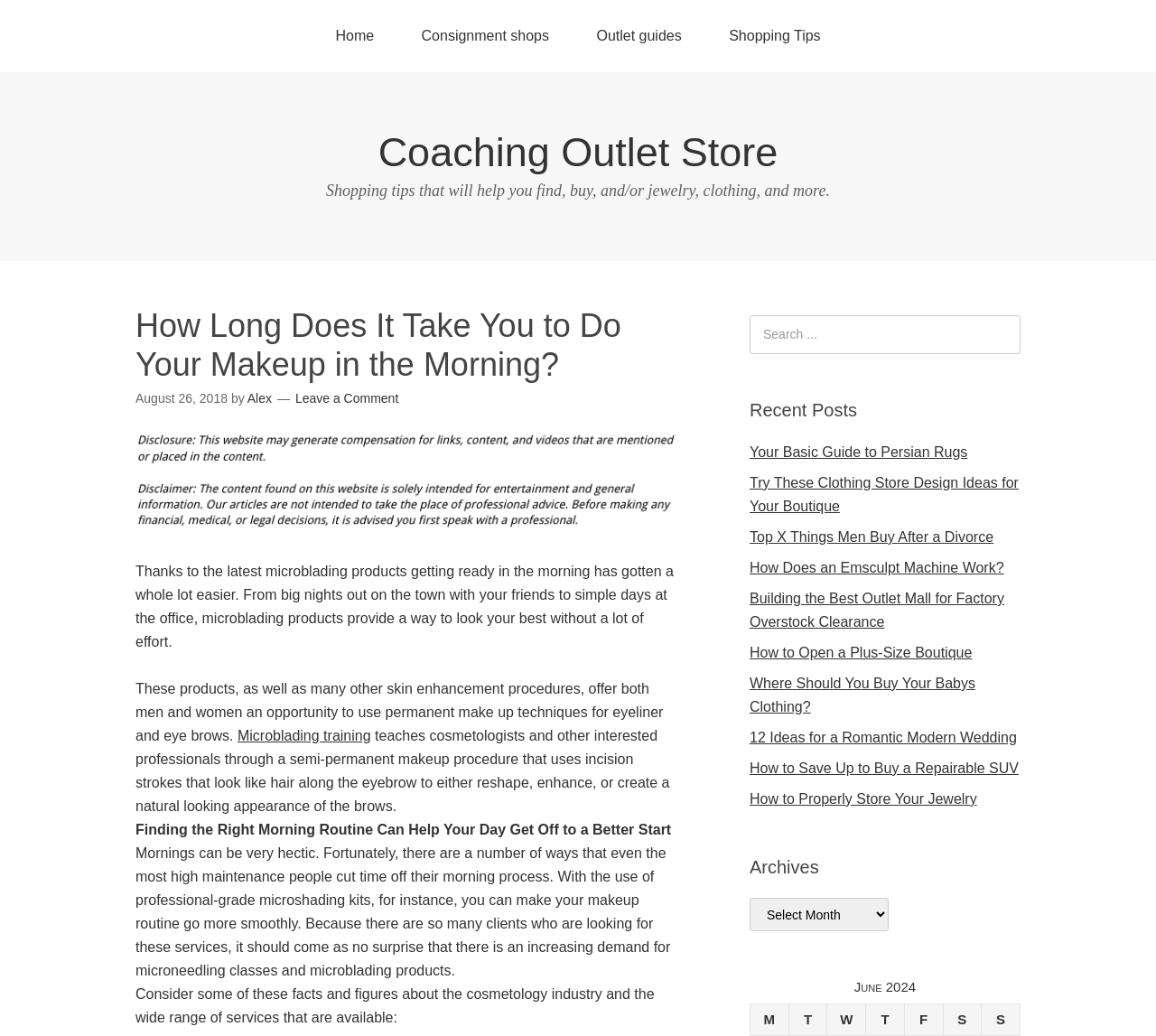Determine the bounding box coordinates of the clickable region to execute the instruction: "View the 'Recent Posts'". The coordinates should be four float numbers between 0 and 1, denoted as [left, top, right, bottom].

[0.648, 0.385, 0.883, 0.406]